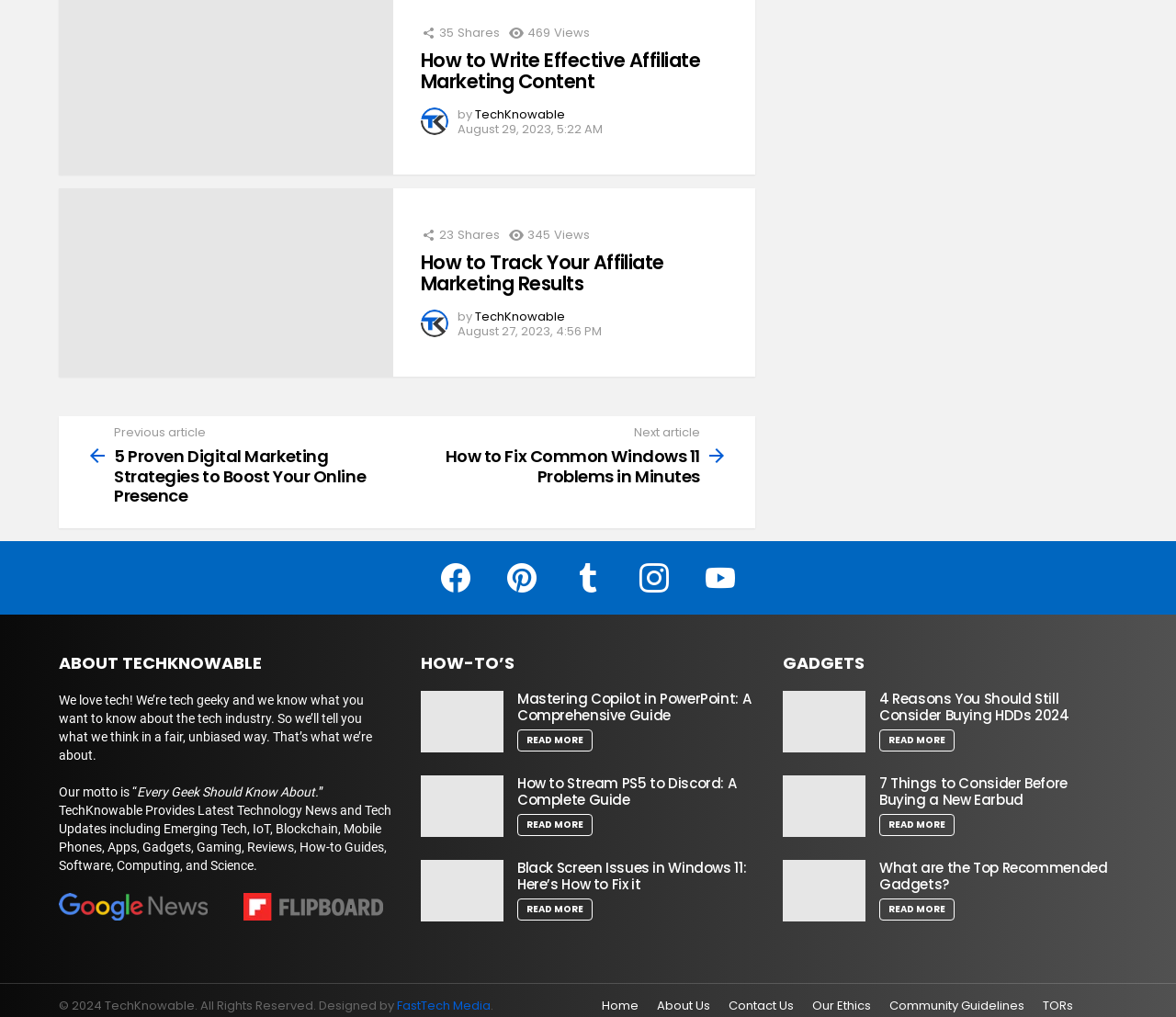Using the elements shown in the image, answer the question comprehensively: How many social media links are there?

I counted the number of social media links at the bottom of the webpage, which are Facebook, Pinterest, tumblr, instagram, and YouTube, totaling 5 links.